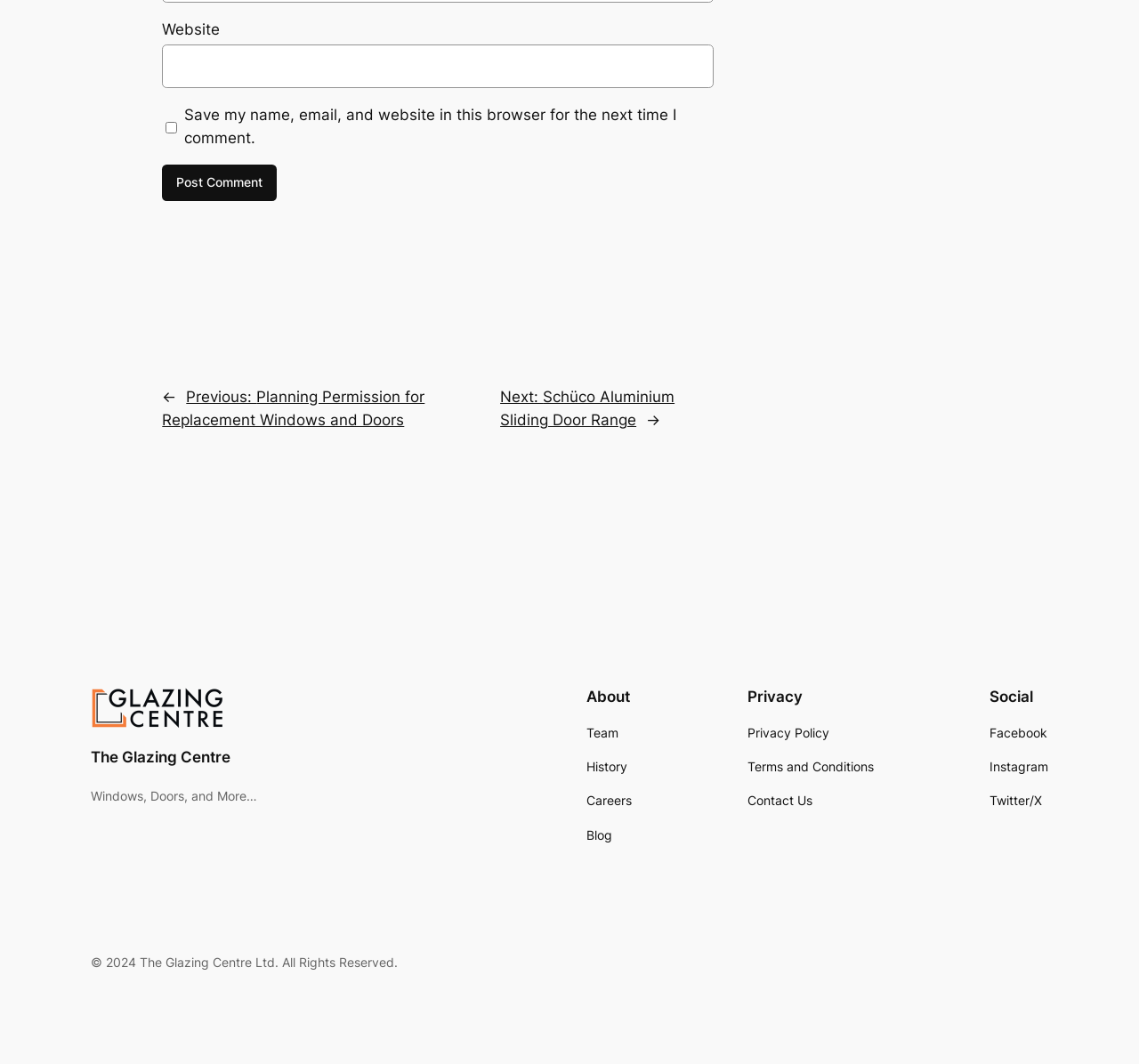For the following element description, predict the bounding box coordinates in the format (top-left x, top-left y, bottom-right x, bottom-right y). All values should be floating point numbers between 0 and 1. Description: Facebook

None